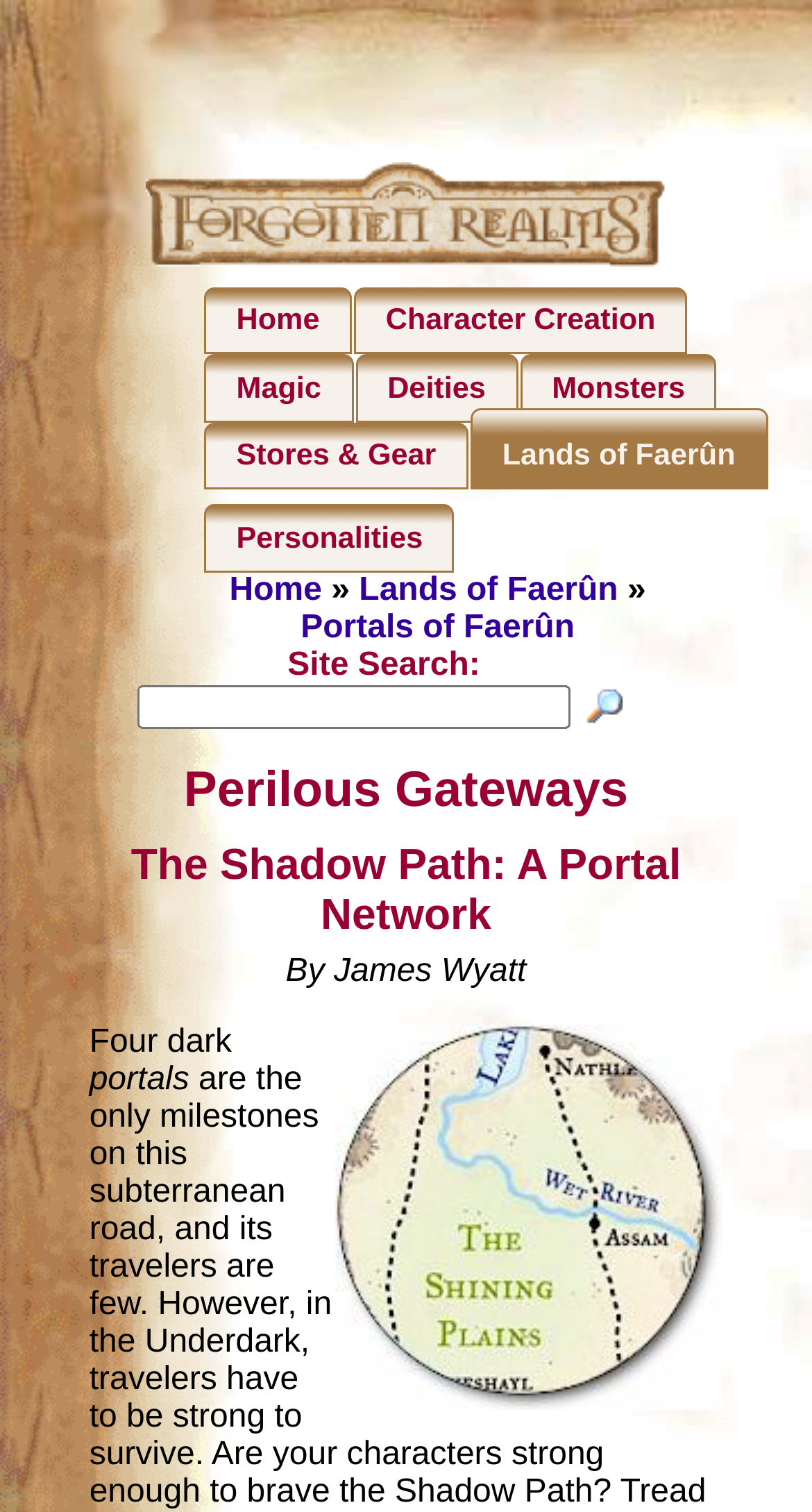Locate the bounding box of the user interface element based on this description: "parent_node: Site Search: alt="Search" name="search"".

[0.725, 0.453, 0.789, 0.48]